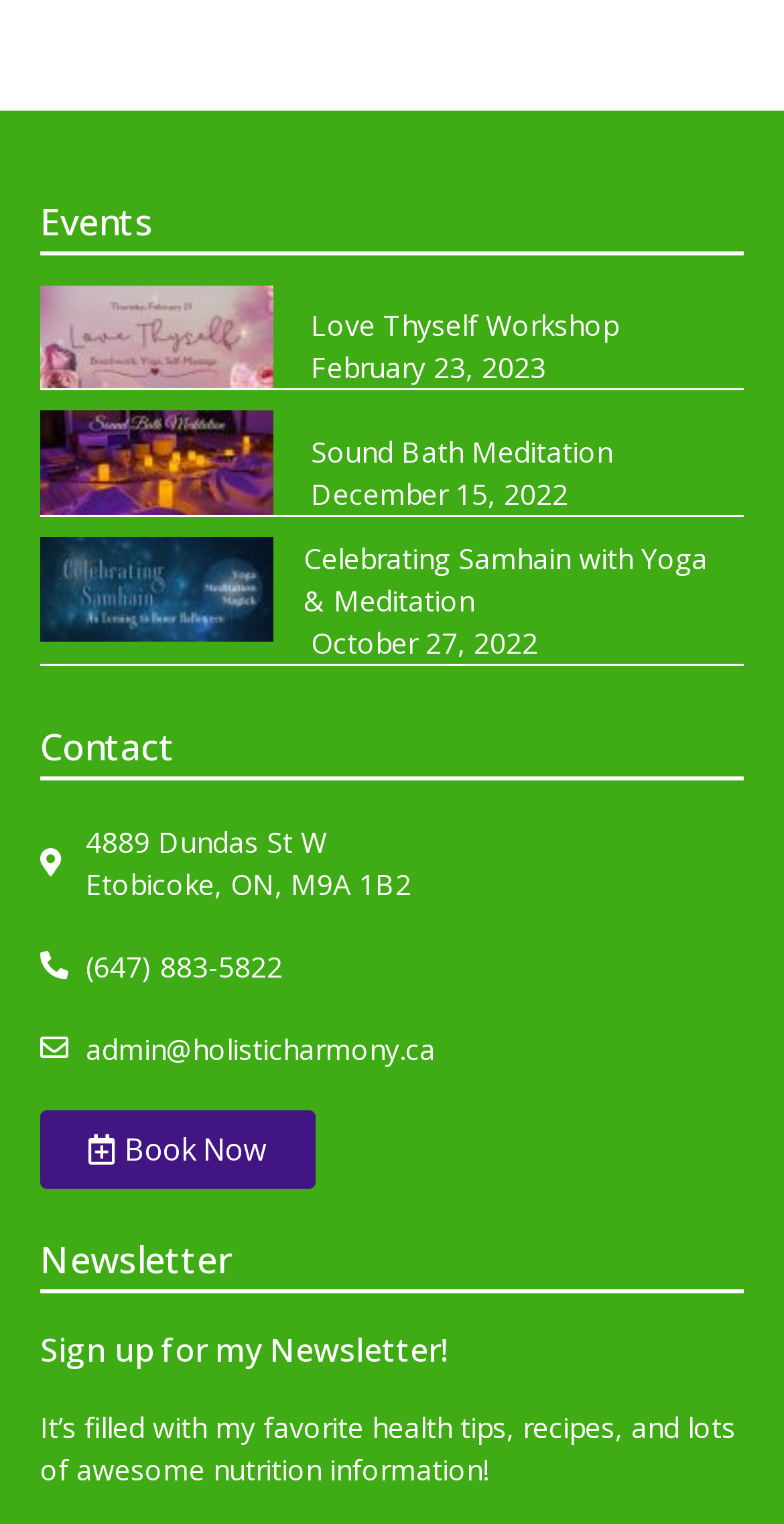Provide the bounding box coordinates, formatted as (top-left x, top-left y, bottom-right x, bottom-right y), with all values being floating point numbers between 0 and 1. Identify the bounding box of the UI element that matches the description: alt="130" title="130"

[0.051, 0.187, 0.347, 0.255]